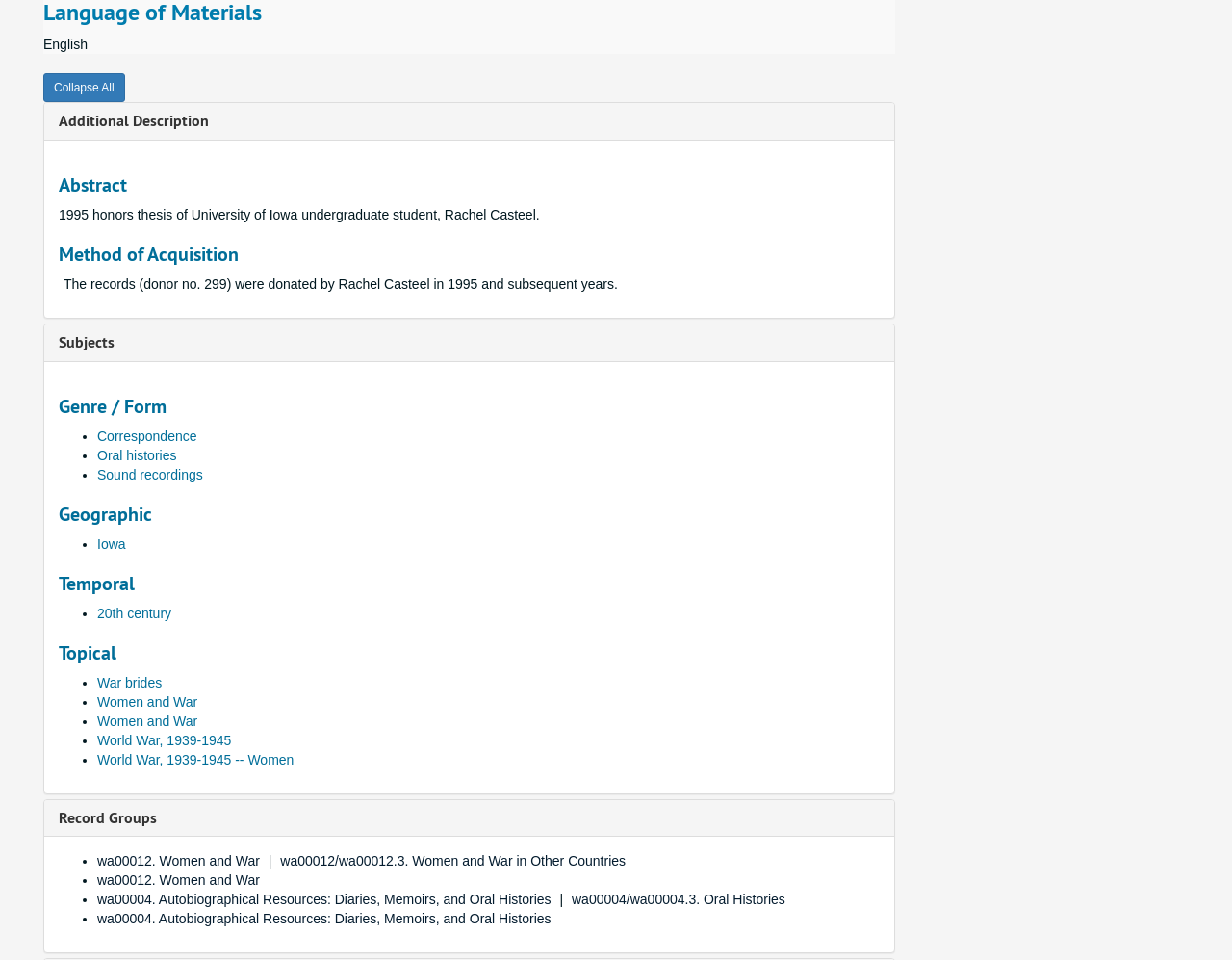What is the method of acquisition of the records?
Please provide a single word or phrase as the answer based on the screenshot.

Donated by Rachel Casteel in 1995 and subsequent years